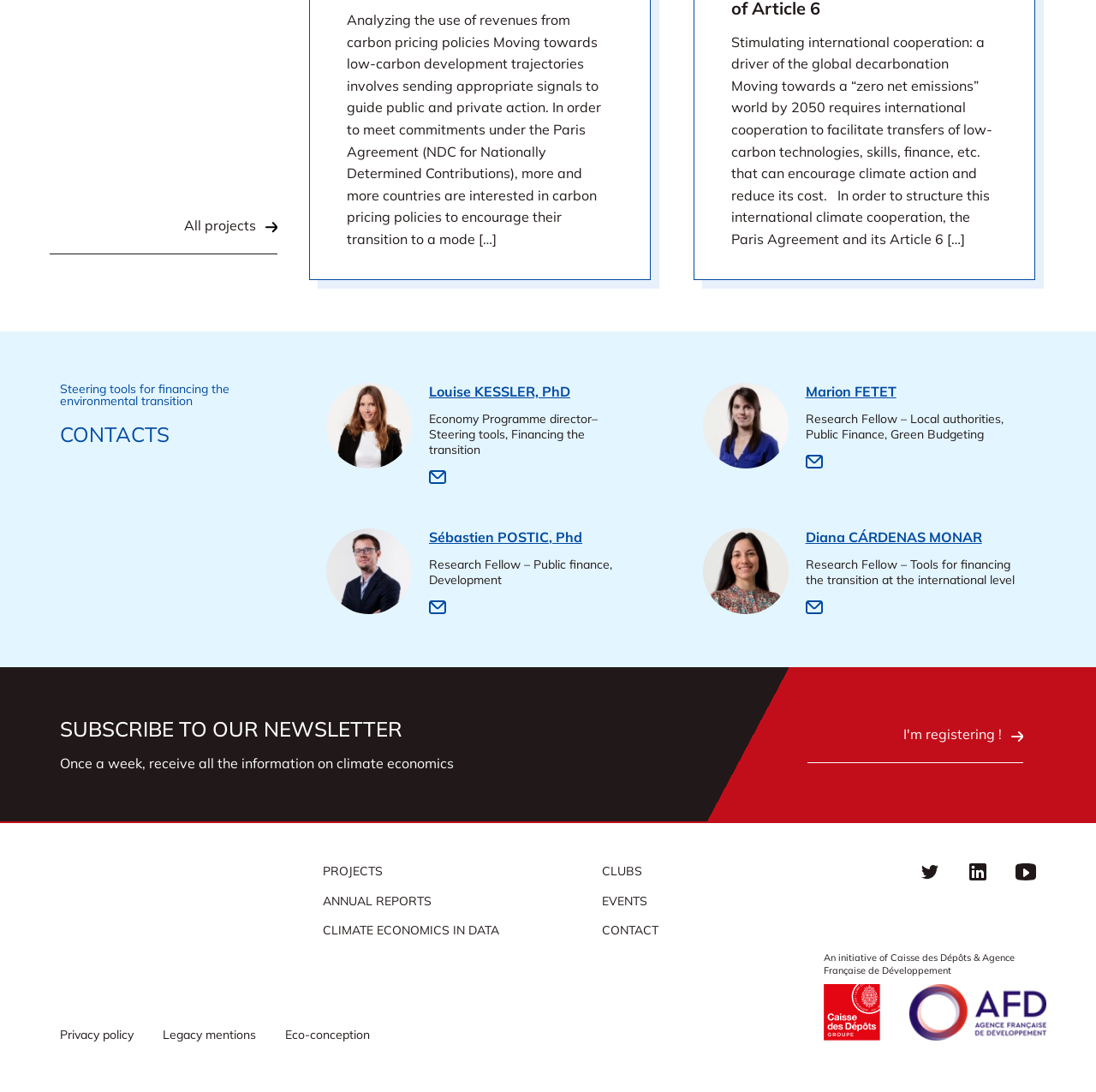Identify the bounding box of the HTML element described here: "Twitter". Provide the coordinates as four float numbers between 0 and 1: [left, top, right, bottom].

[0.839, 0.791, 0.858, 0.807]